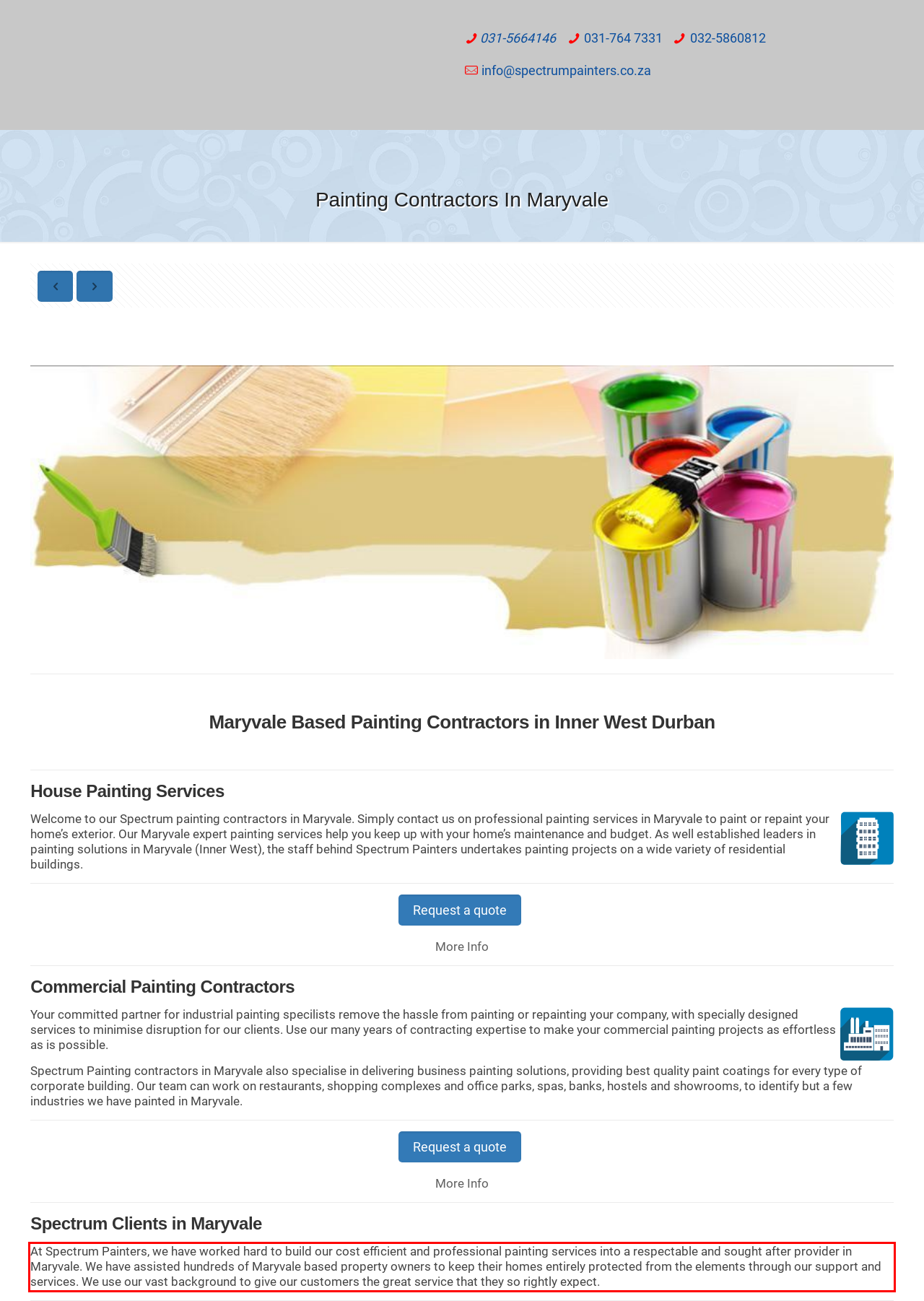There is a UI element on the webpage screenshot marked by a red bounding box. Extract and generate the text content from within this red box.

At Spectrum Painters, we have worked hard to build our cost efficient and professional painting services into a respectable and sought after provider in Maryvale. We have assisted hundreds of Maryvale based property owners to keep their homes entirely protected from the elements through our support and services. We use our vast background to give our customers the great service that they so rightly expect.